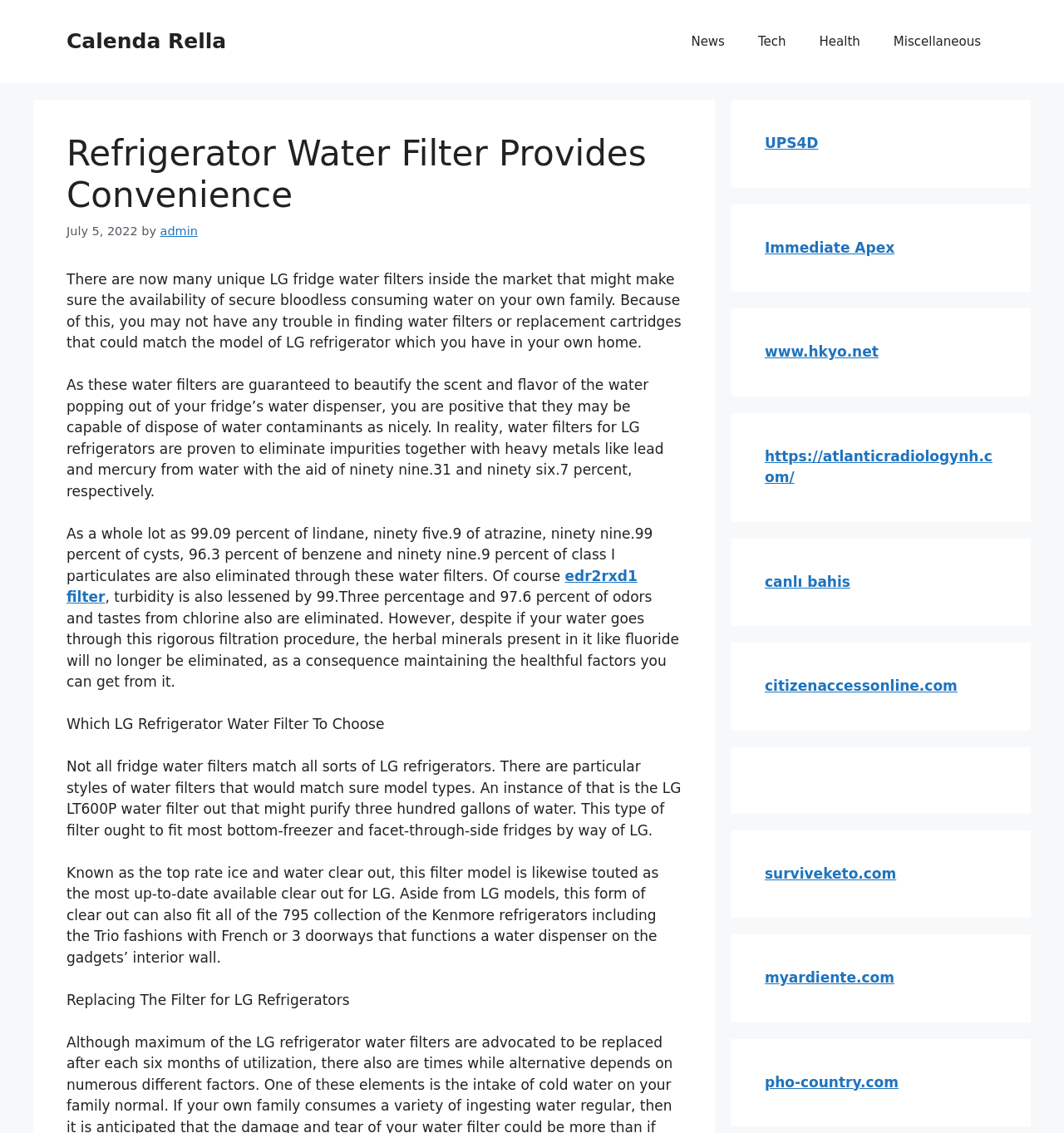Could you indicate the bounding box coordinates of the region to click in order to complete this instruction: "Visit the 'Calenda Rella' website".

[0.062, 0.026, 0.213, 0.047]